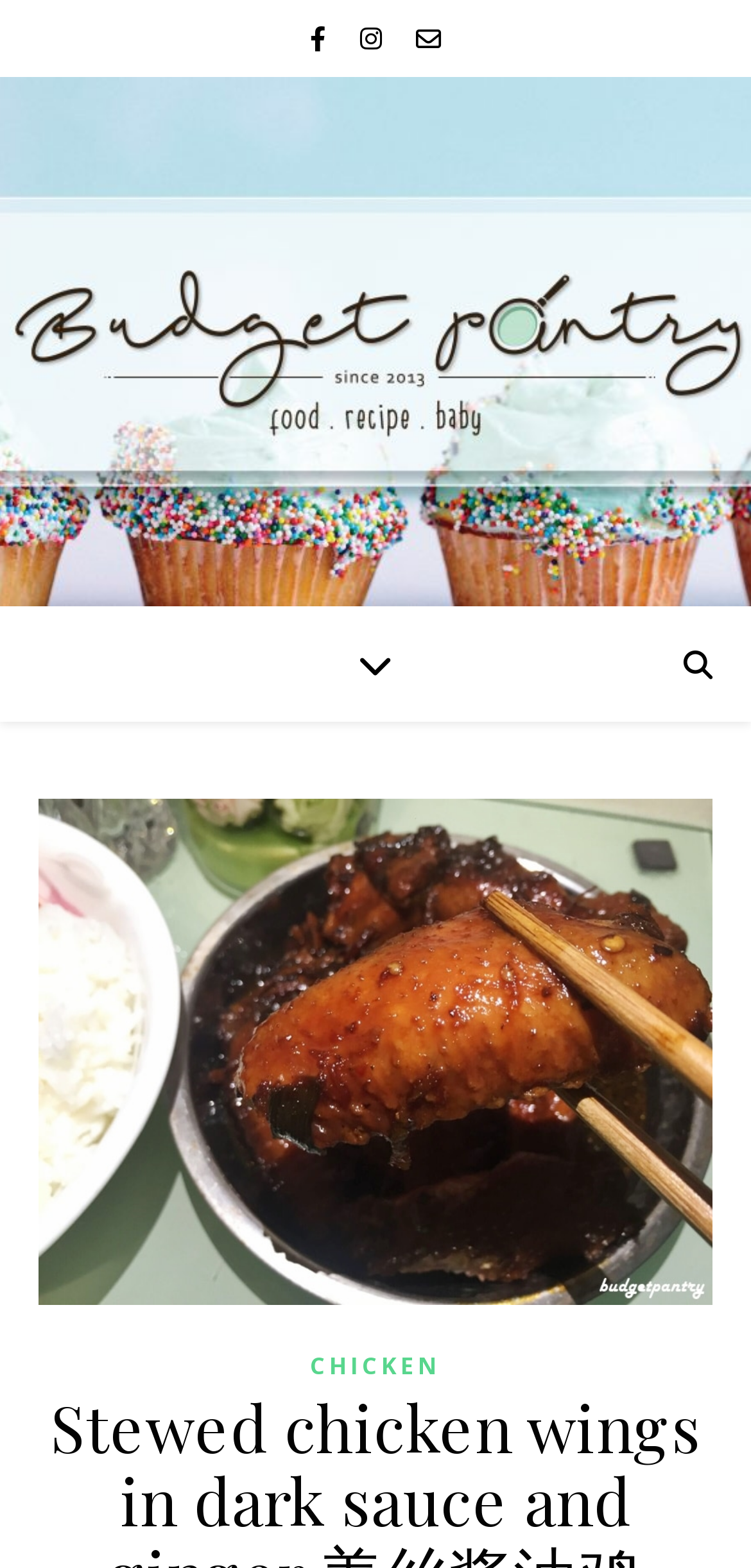What is the category of the blog post?
Answer the question with a single word or phrase, referring to the image.

Food